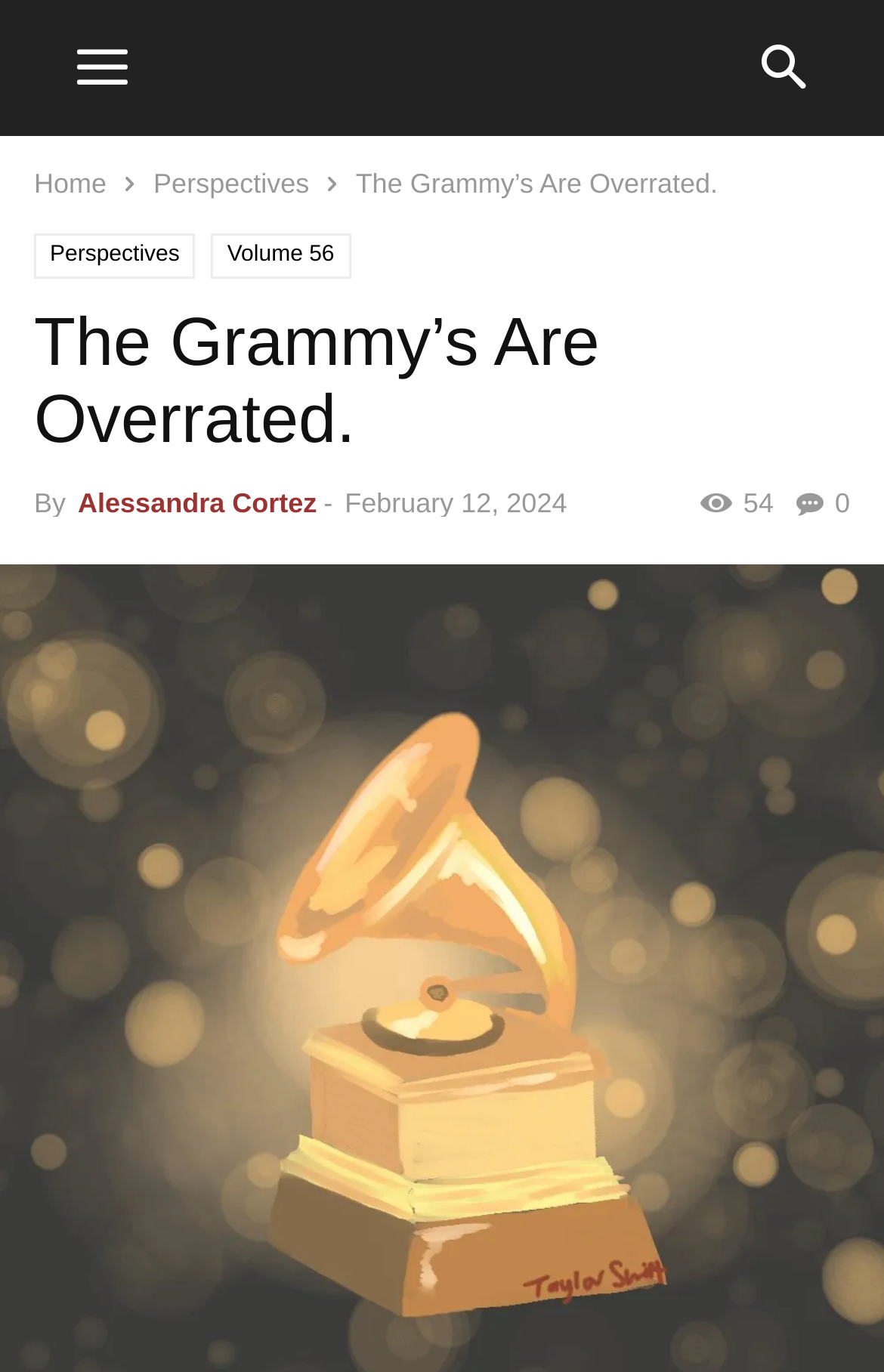Provide the bounding box coordinates of the HTML element described by the text: "OK".

None